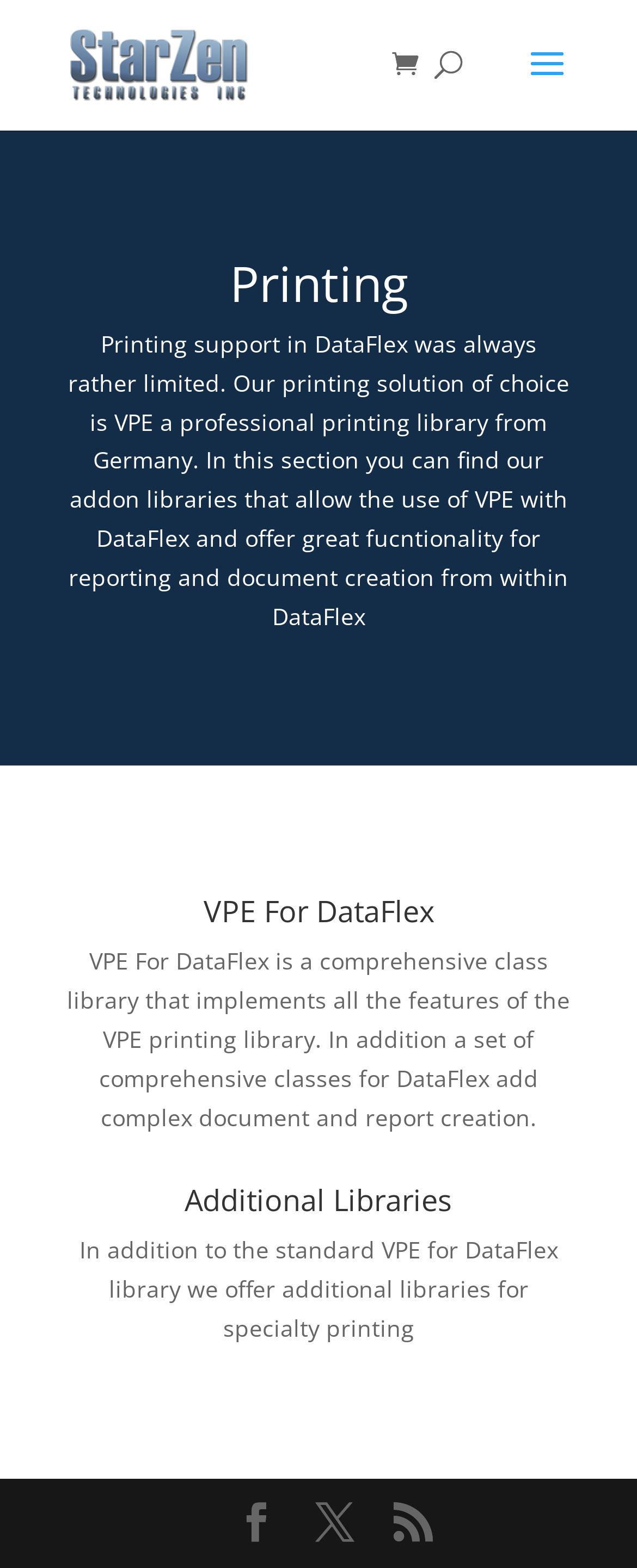Based on the element description, predict the bounding box coordinates (top-left x, top-left y, bottom-right x, bottom-right y) for the UI element in the screenshot: X

[0.495, 0.958, 0.556, 0.984]